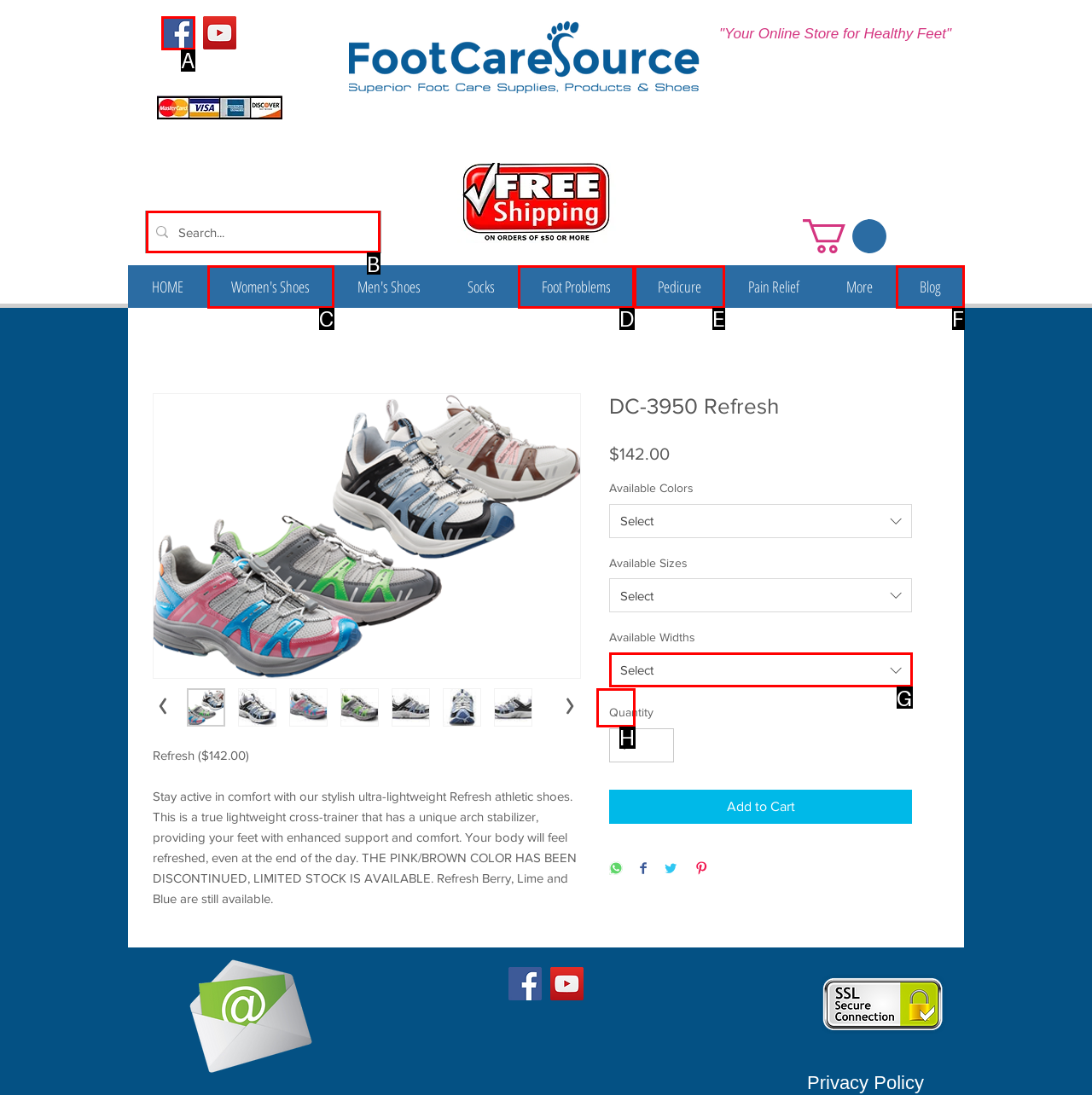Which option should be clicked to execute the following task: Search for products? Respond with the letter of the selected option.

B